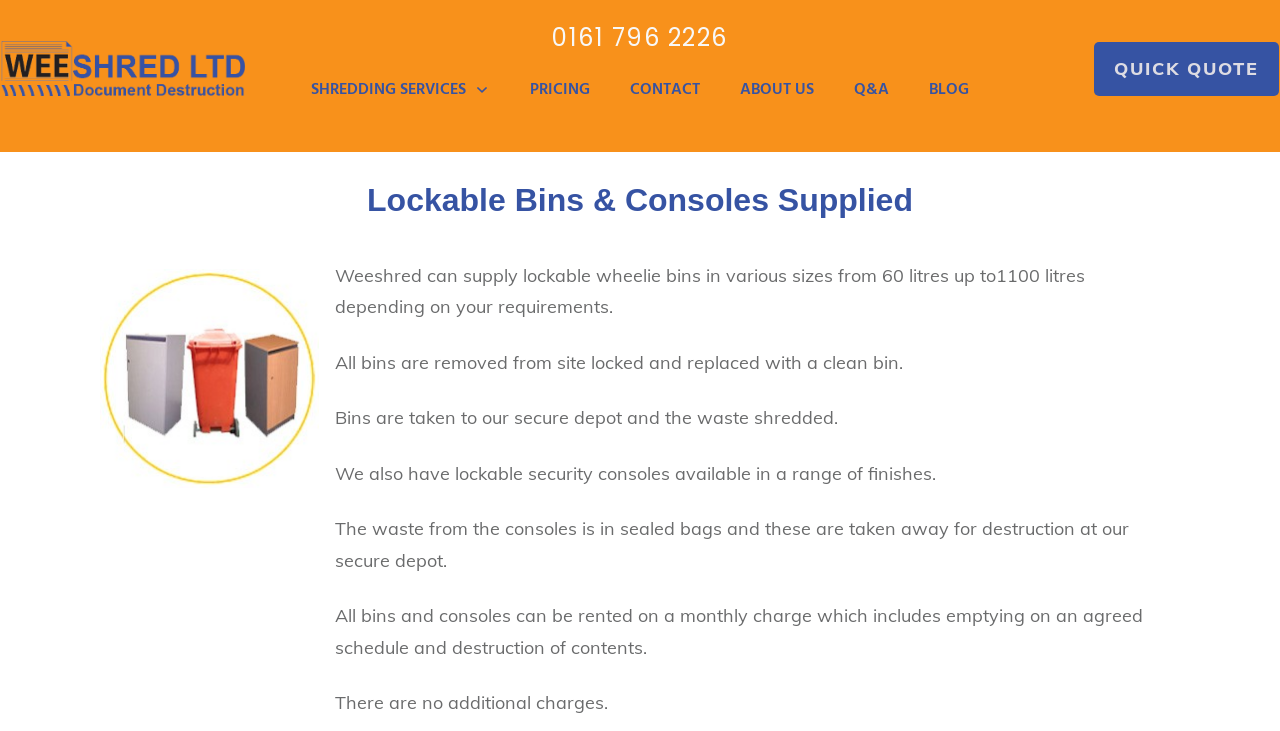Please determine the bounding box coordinates for the element with the description: "Follow Alastair Morgan on Twitter".

None